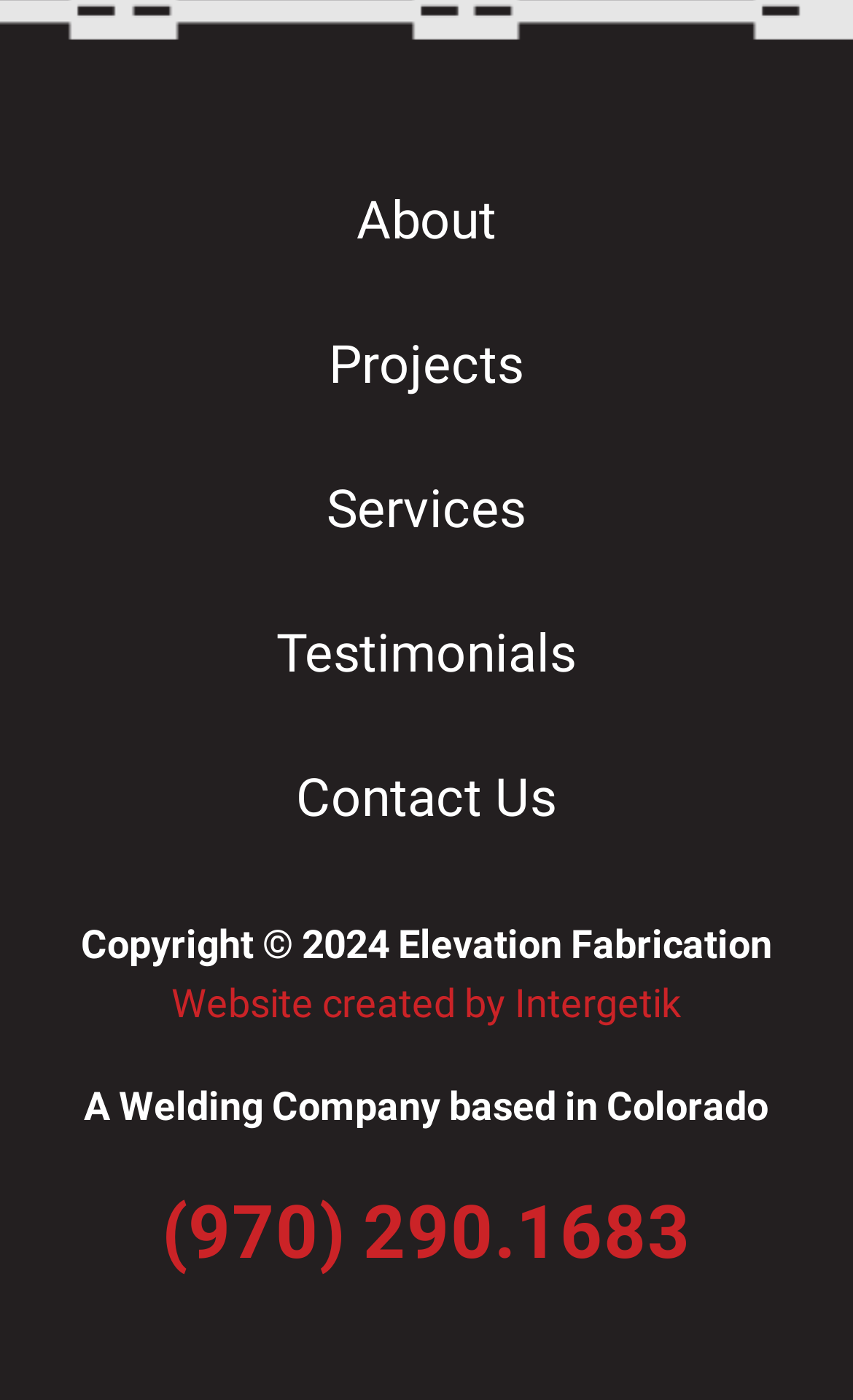Given the webpage screenshot and the description, determine the bounding box coordinates (top-left x, top-left y, bottom-right x, bottom-right y) that define the location of the UI element matching this description: Testimonials

[0.02, 0.416, 0.98, 0.519]